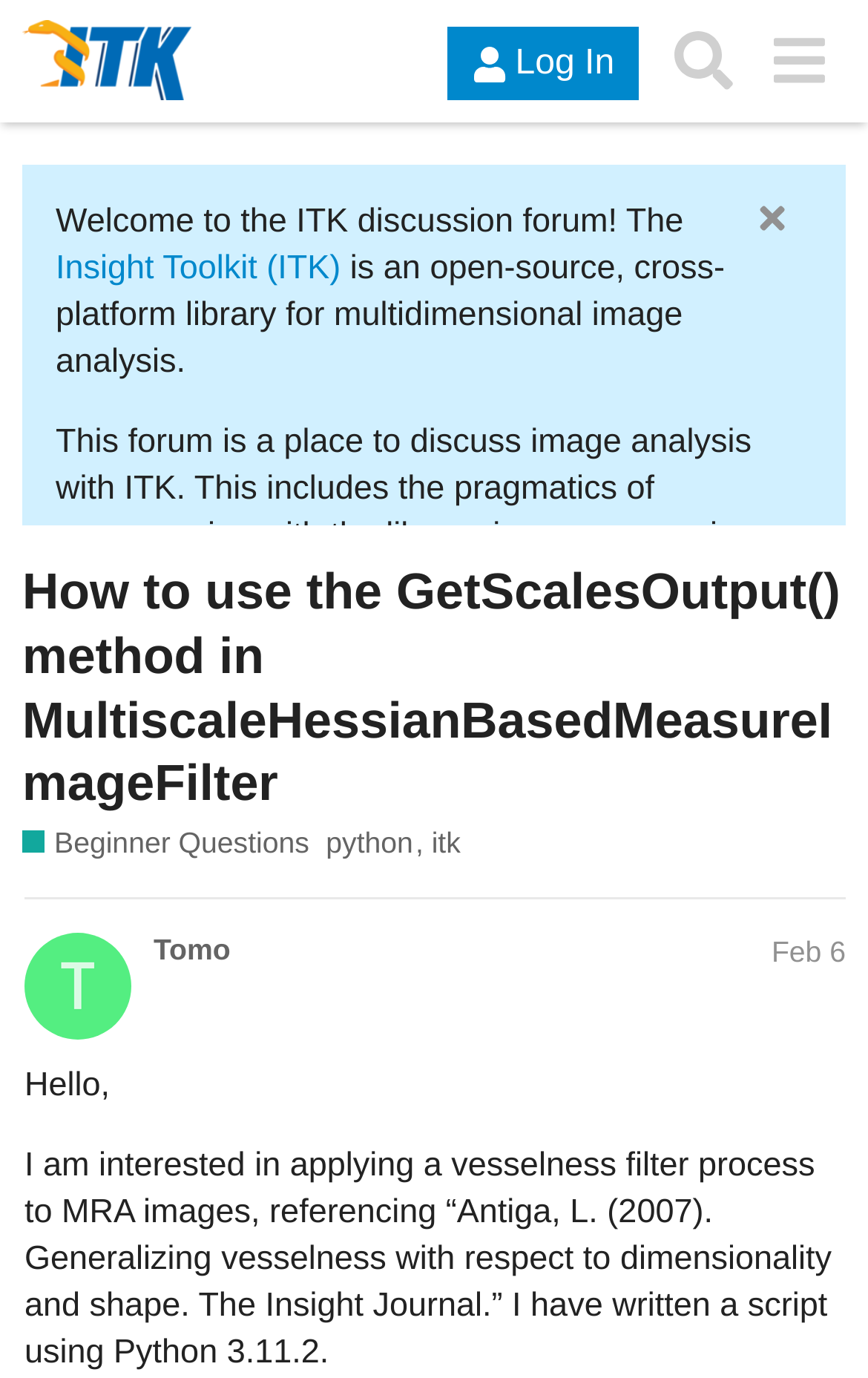Please identify the bounding box coordinates of the element that needs to be clicked to execute the following command: "Ask a question on the Beginner Questions page". Provide the bounding box using four float numbers between 0 and 1, formatted as [left, top, right, bottom].

[0.026, 0.597, 0.356, 0.627]